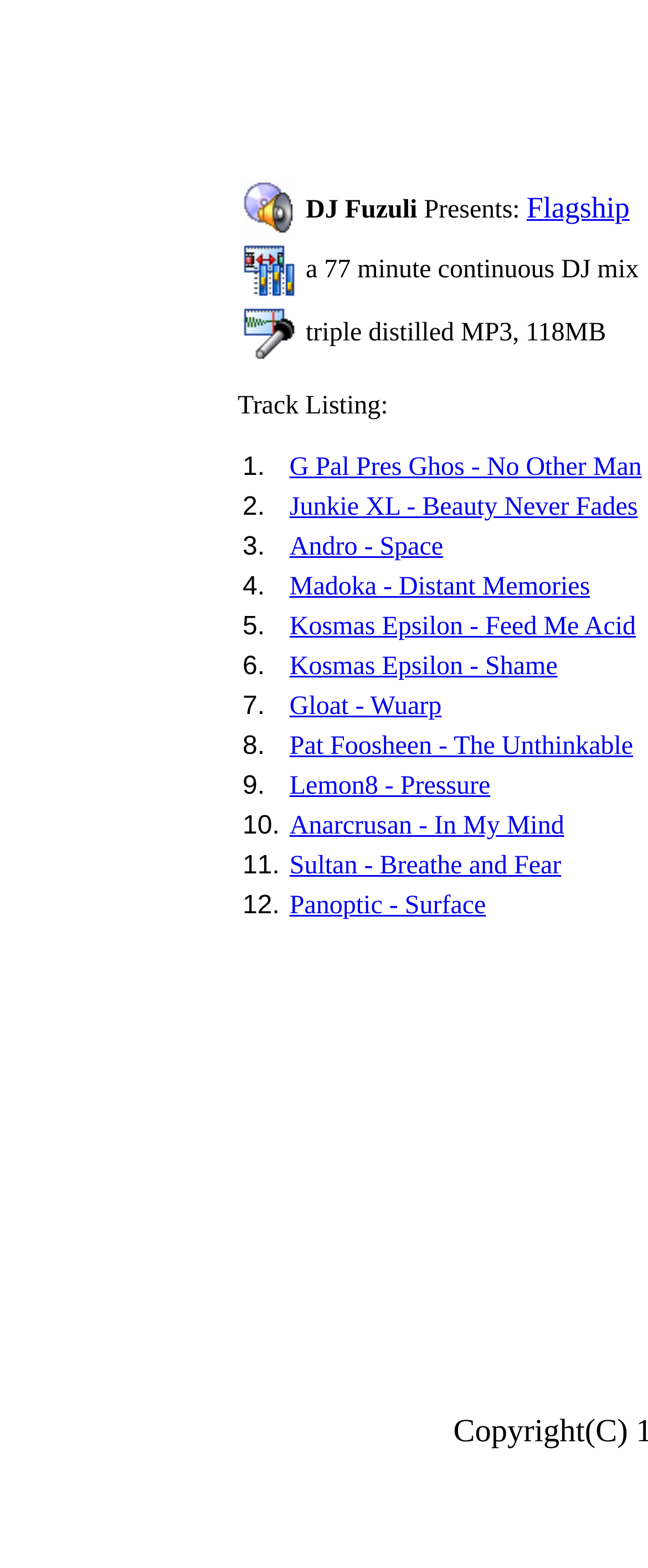How many tracks are in the DJ mix?
Look at the screenshot and respond with one word or a short phrase.

12